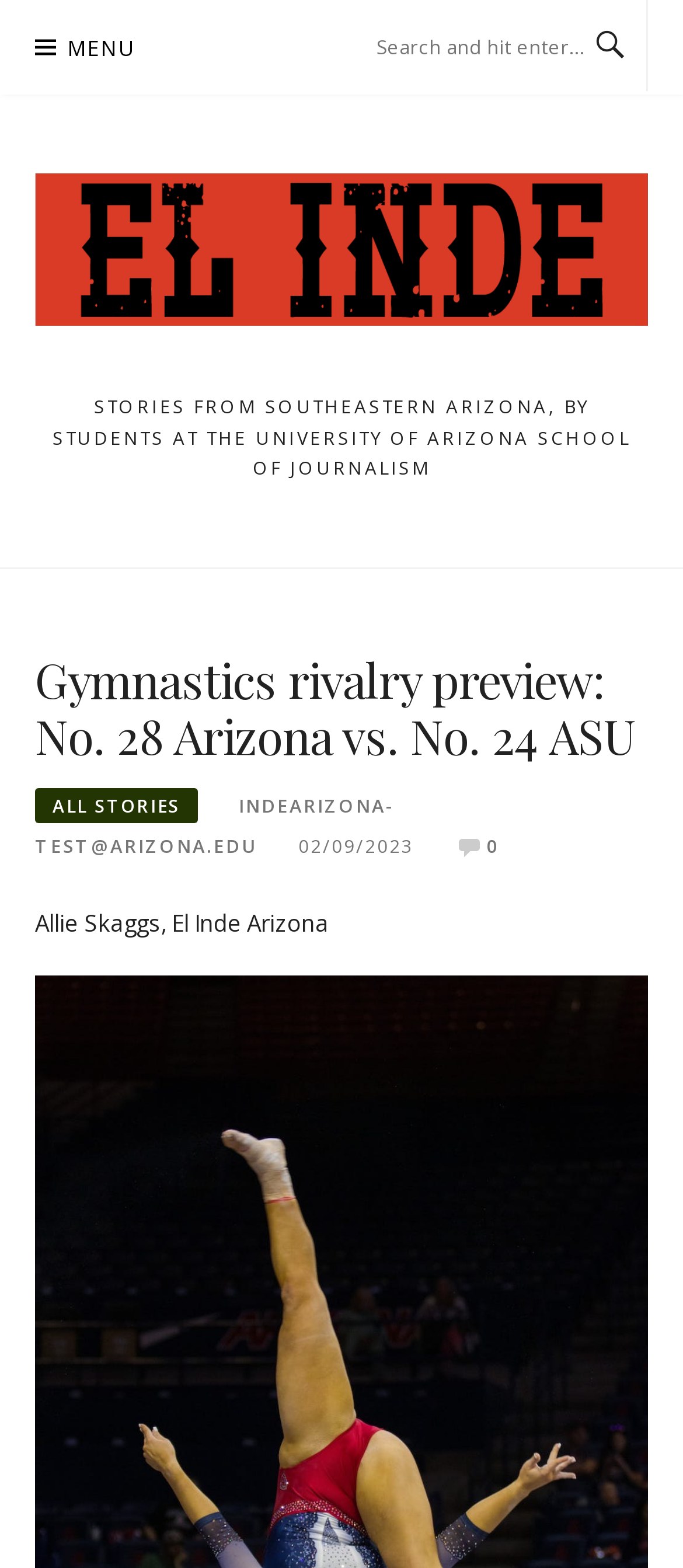Determine the bounding box coordinates for the UI element with the following description: "indearizona-test@arizona.edu". The coordinates should be four float numbers between 0 and 1, represented as [left, top, right, bottom].

[0.051, 0.506, 0.578, 0.547]